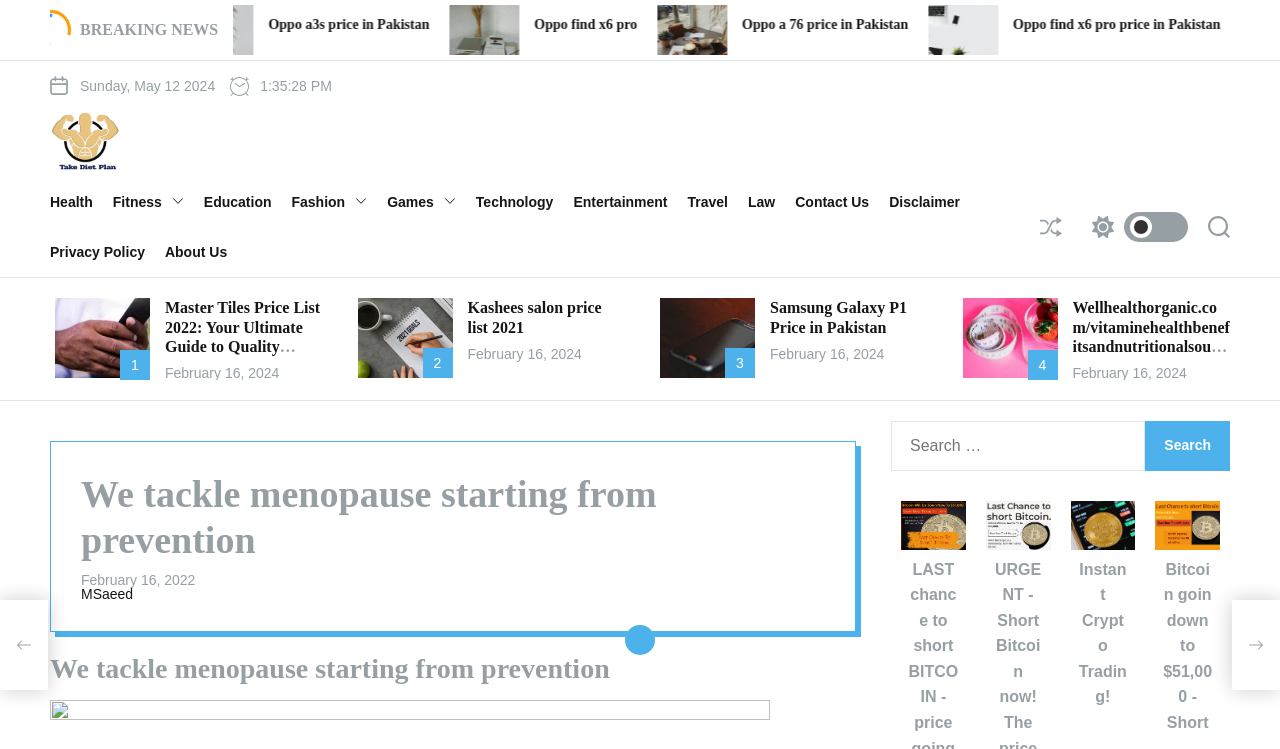Please locate the bounding box coordinates of the element that needs to be clicked to achieve the following instruction: "Get directions to AI Saqr Business Towers". The coordinates should be four float numbers between 0 and 1, i.e., [left, top, right, bottom].

None